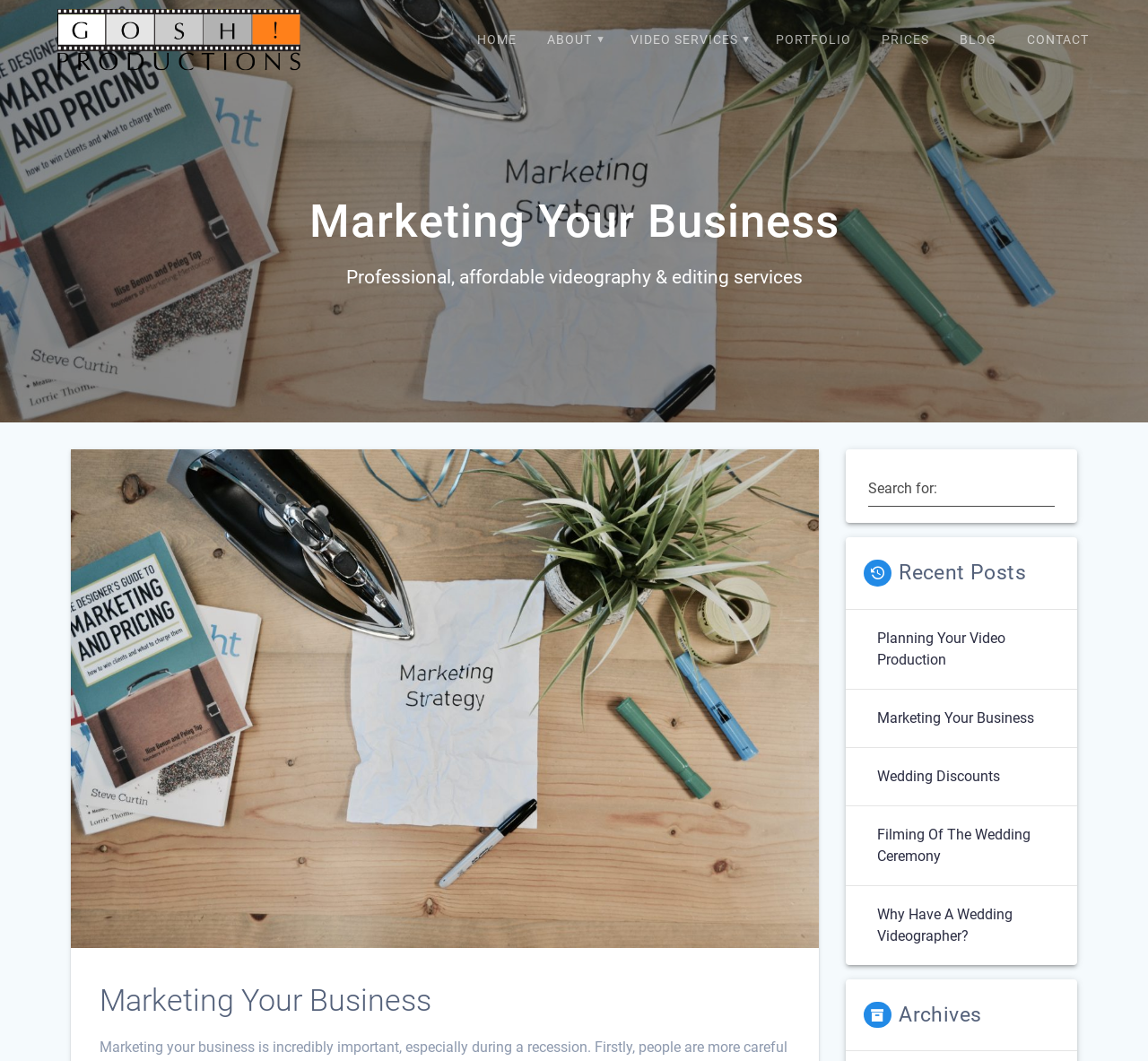Show the bounding box coordinates for the element that needs to be clicked to execute the following instruction: "search for something". Provide the coordinates in the form of four float numbers between 0 and 1, i.e., [left, top, right, bottom].

[0.737, 0.424, 0.938, 0.493]